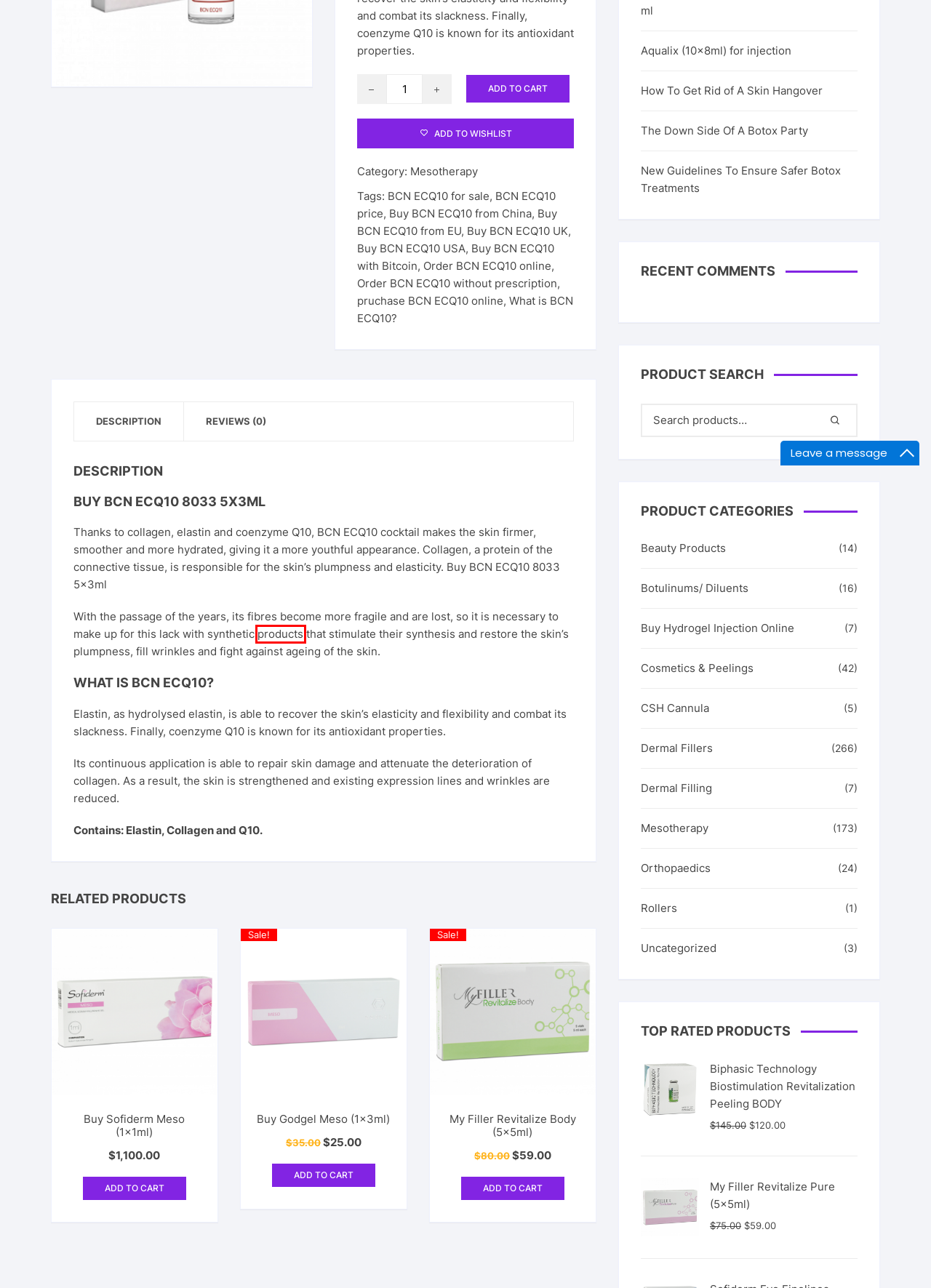You have been given a screenshot of a webpage, where a red bounding box surrounds a UI element. Identify the best matching webpage description for the page that loads after the element in the bounding box is clicked. Options include:
A. BCN Base 8032 5x3ml For Sale | Mesotherapy World
B. Orthopaedics | Buy Orthopaedics Online | Mesotherapy World
C. Rollers Archives - Mesotherapy World
D. My Filler Revitalize Body (5x5ml) - Mesotherapy World
E. BCN Hyaluronic Acid 2% 8065 5x3ml | Mesotherapy World
F. Botulinums/ Diluents Archives - Mesotherapy World
G. pruchase BCN ECQ10 online Archives - Mesotherapy World
H. Beauty Products Archives - Mesotherapy World

A